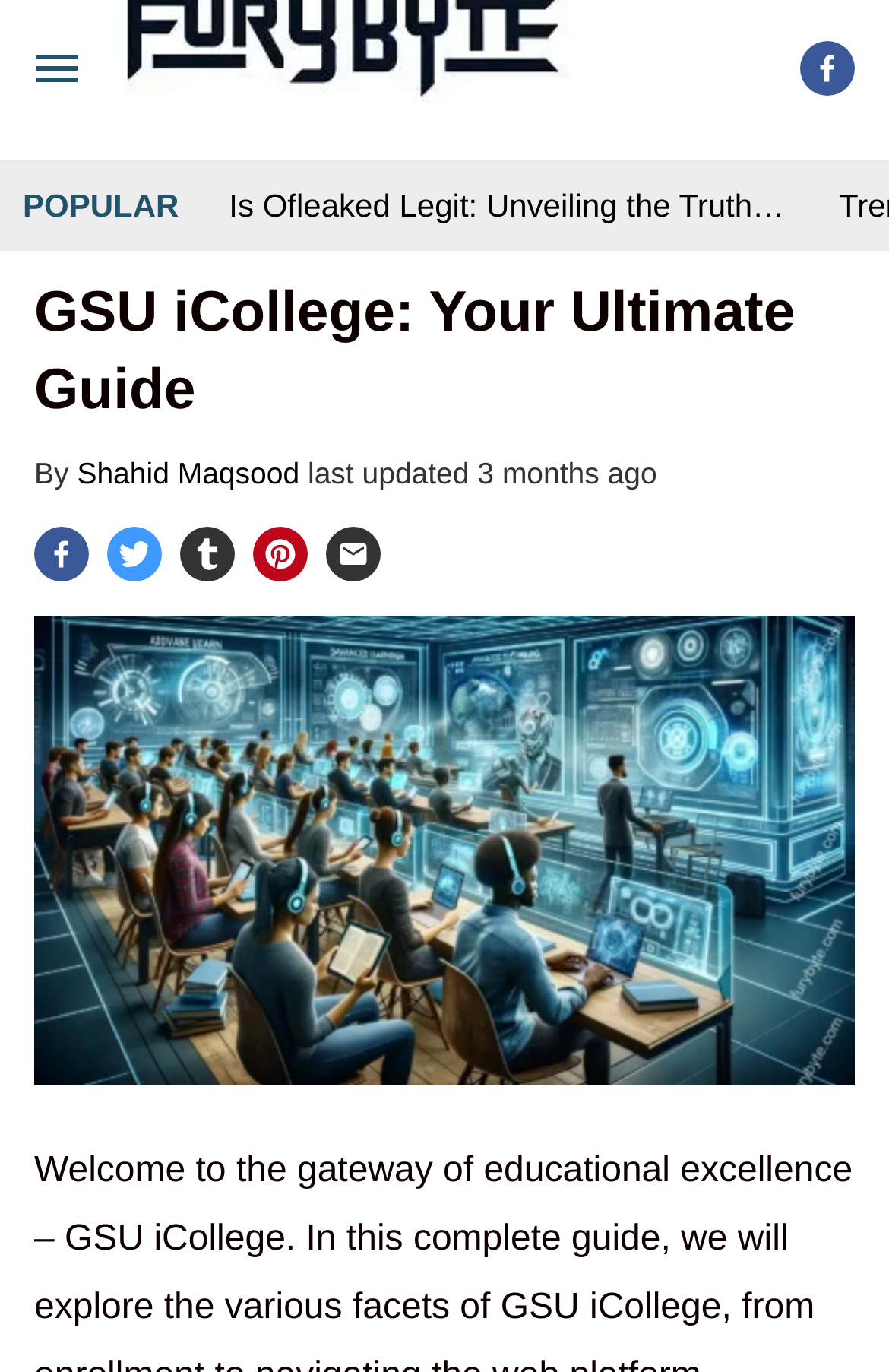Could you highlight the region that needs to be clicked to execute the instruction: "Share on Twitter"?

[0.121, 0.384, 0.182, 0.424]